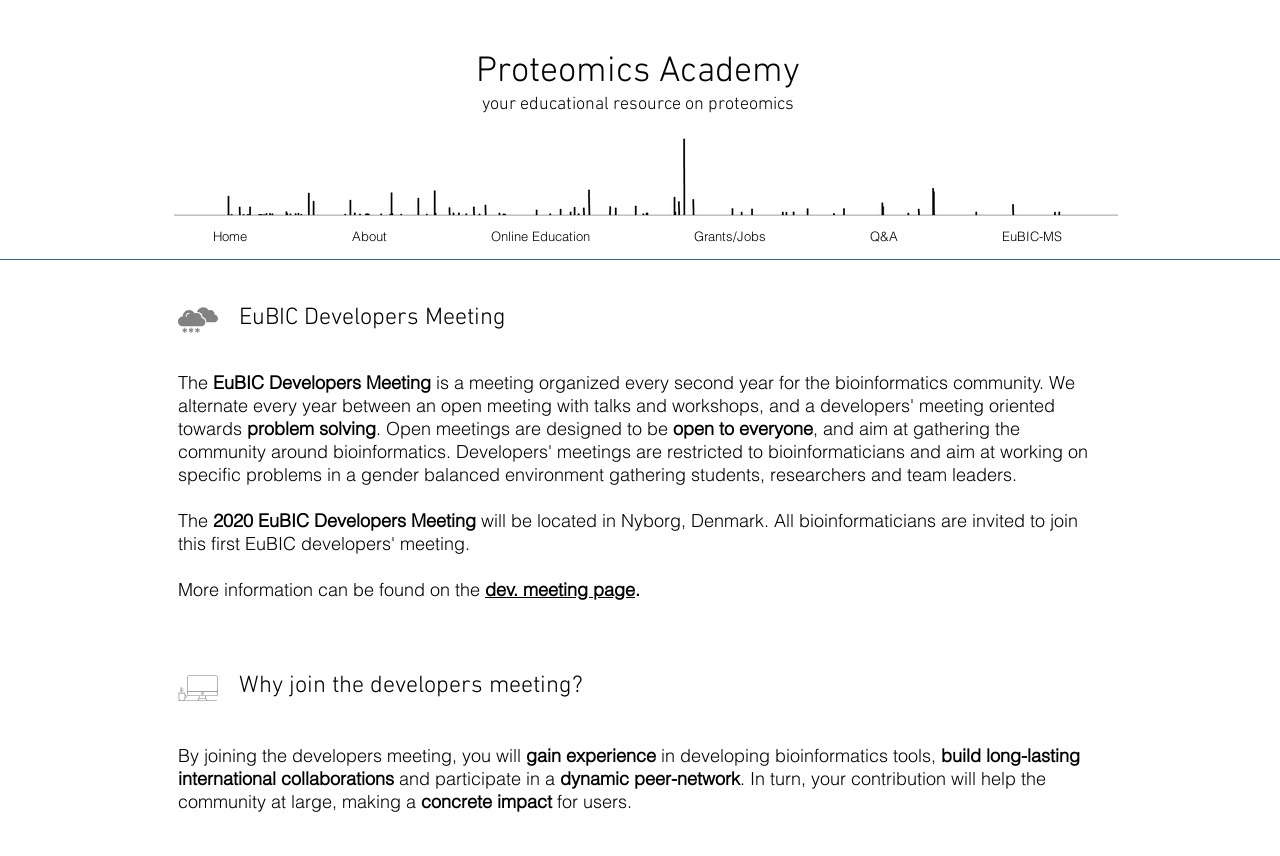Specify the bounding box coordinates of the area that needs to be clicked to achieve the following instruction: "Learn about EuBIC Developers Meeting".

[0.187, 0.355, 0.424, 0.387]